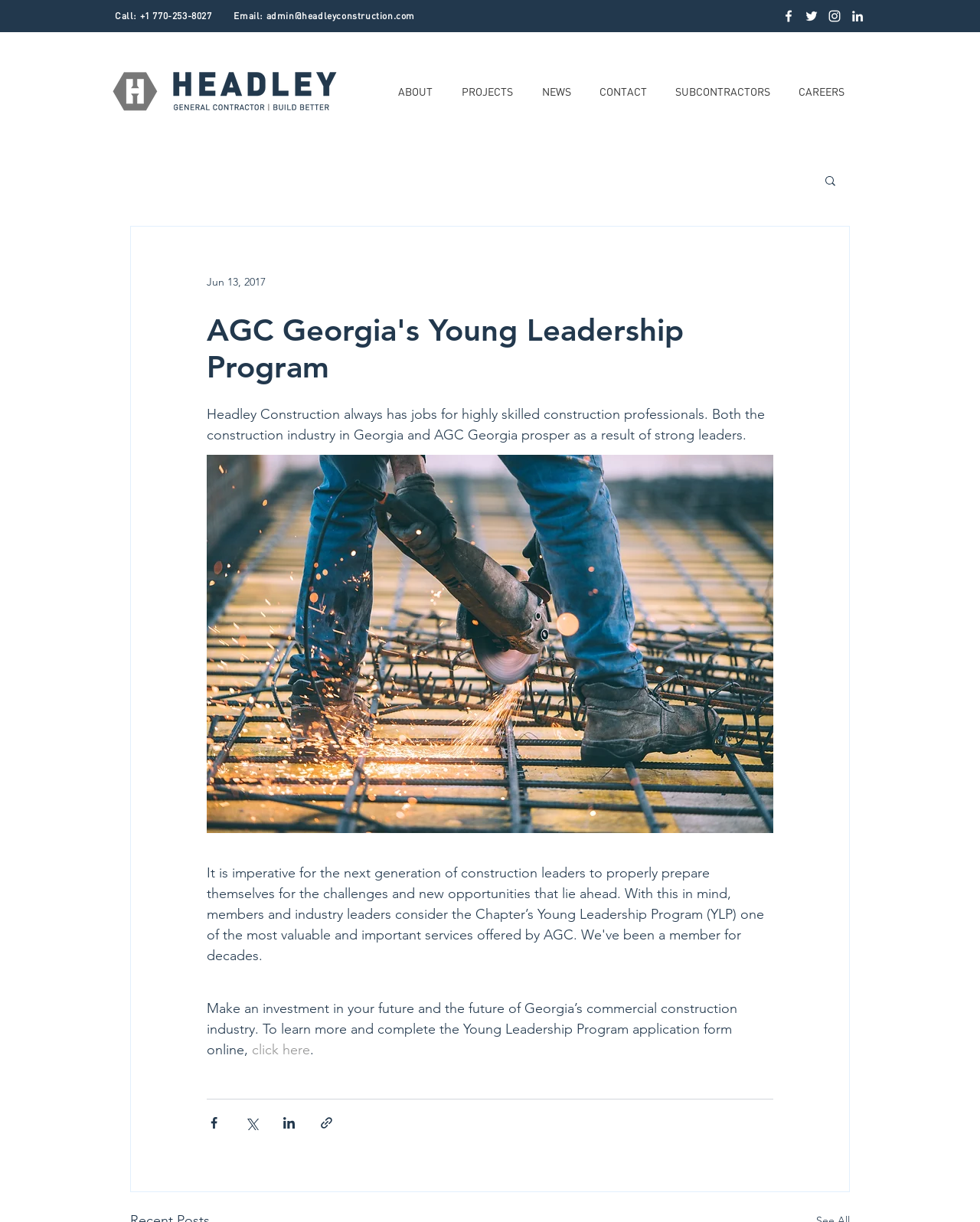What is the phone number to call?
We need a detailed and exhaustive answer to the question. Please elaborate.

I found the phone number by looking at the link element with the text 'Call: +1 770-253-8027' which is located at the top of the webpage.